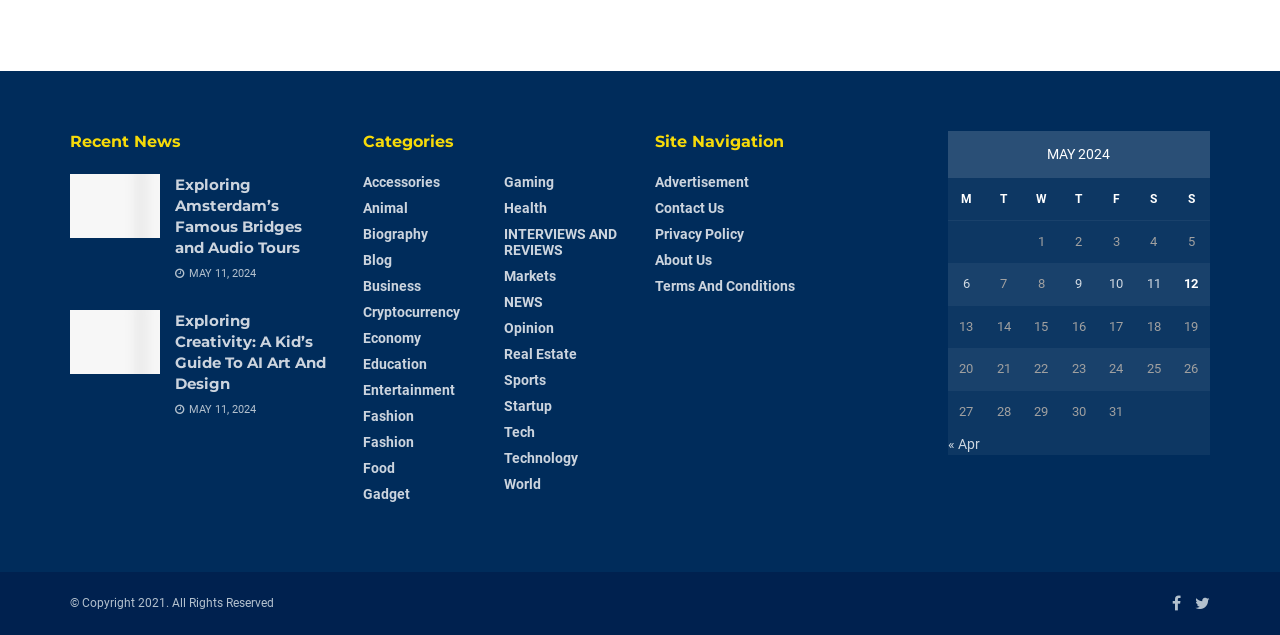What is the category of 'Accessories'?
Give a single word or phrase as your answer by examining the image.

Categories